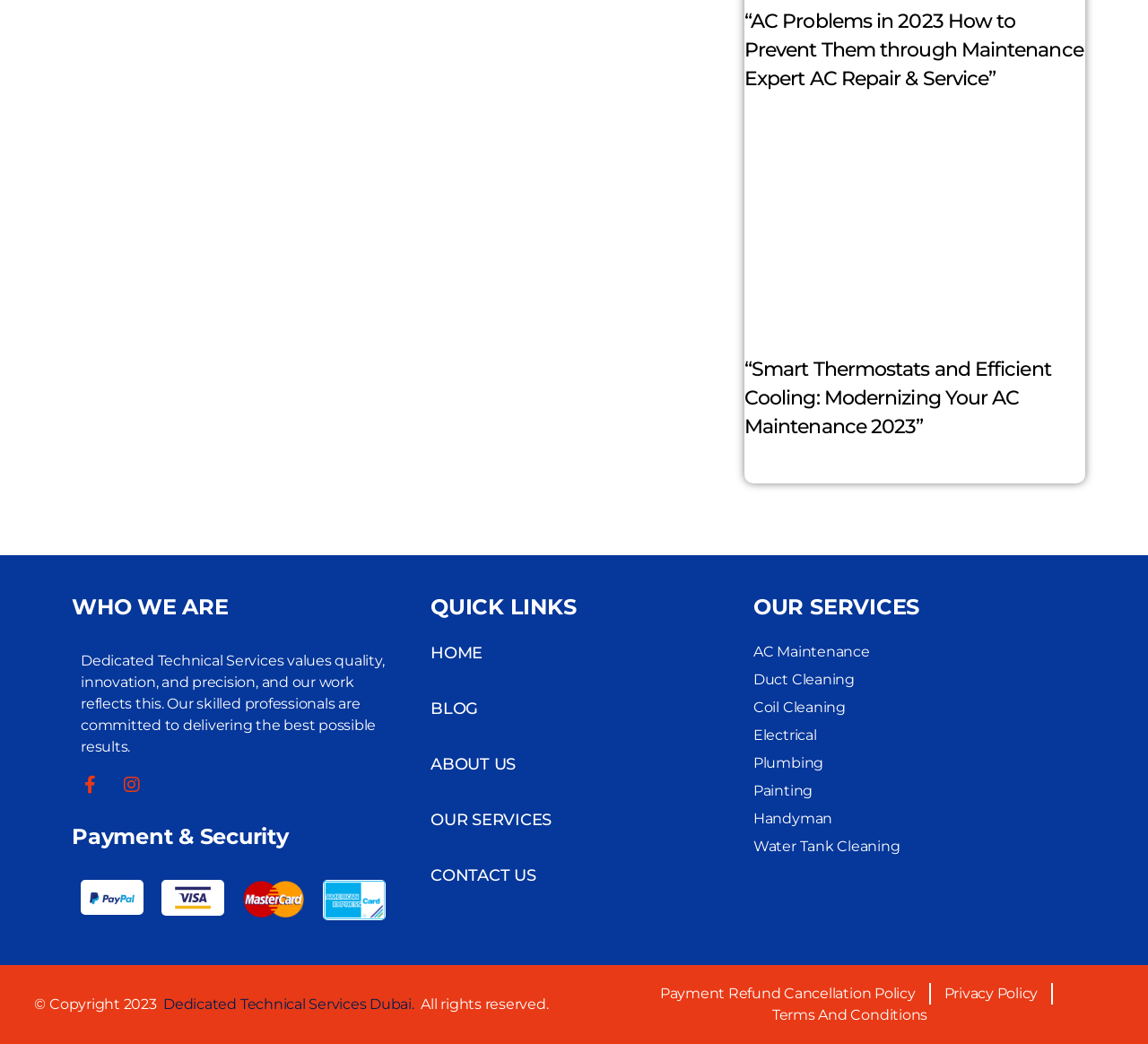Please give a succinct answer using a single word or phrase:
What social media platforms does the company have?

Facebook, Instagram